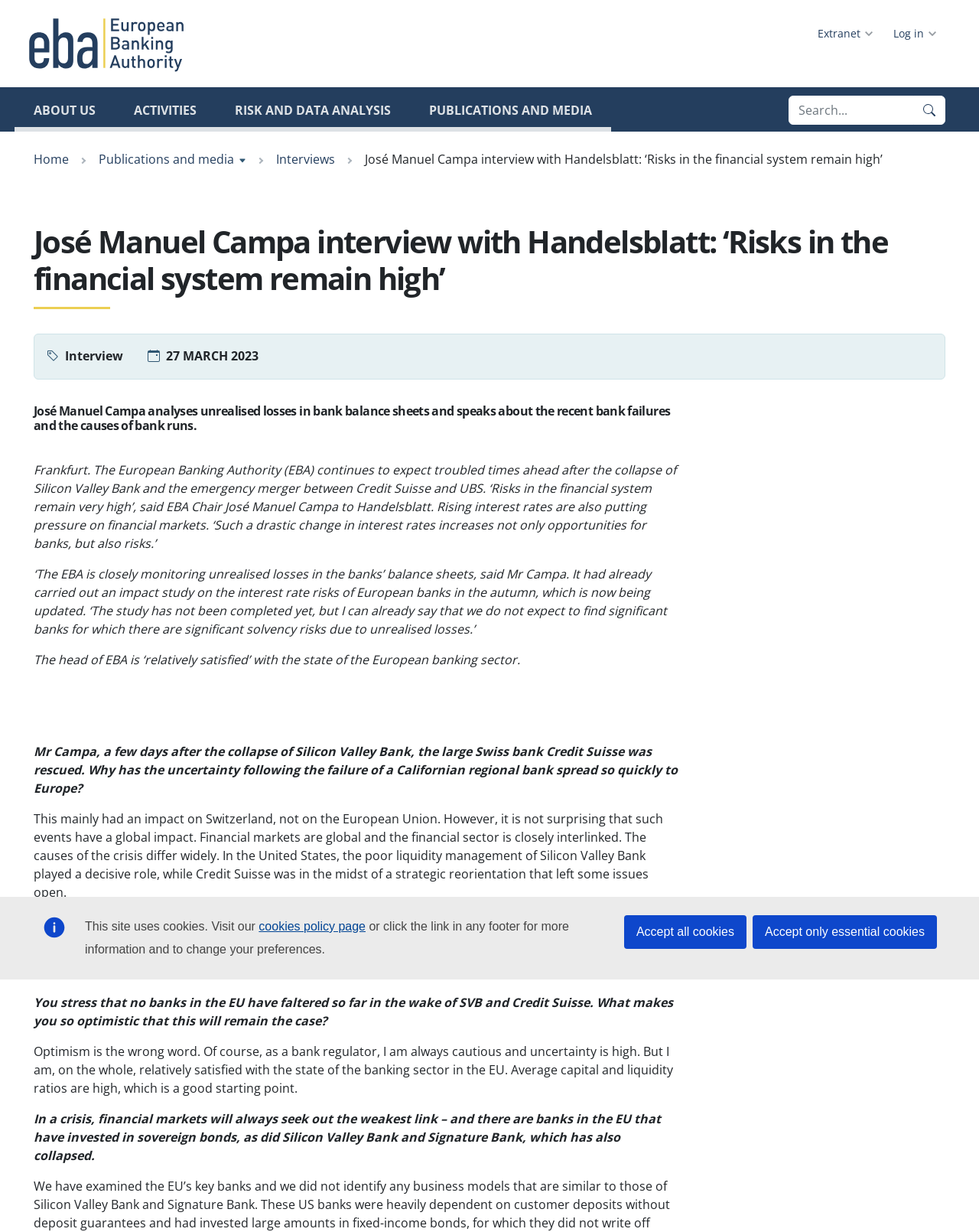Using the provided element description: "Summer Scenes", determine the bounding box coordinates of the corresponding UI element in the screenshot.

None